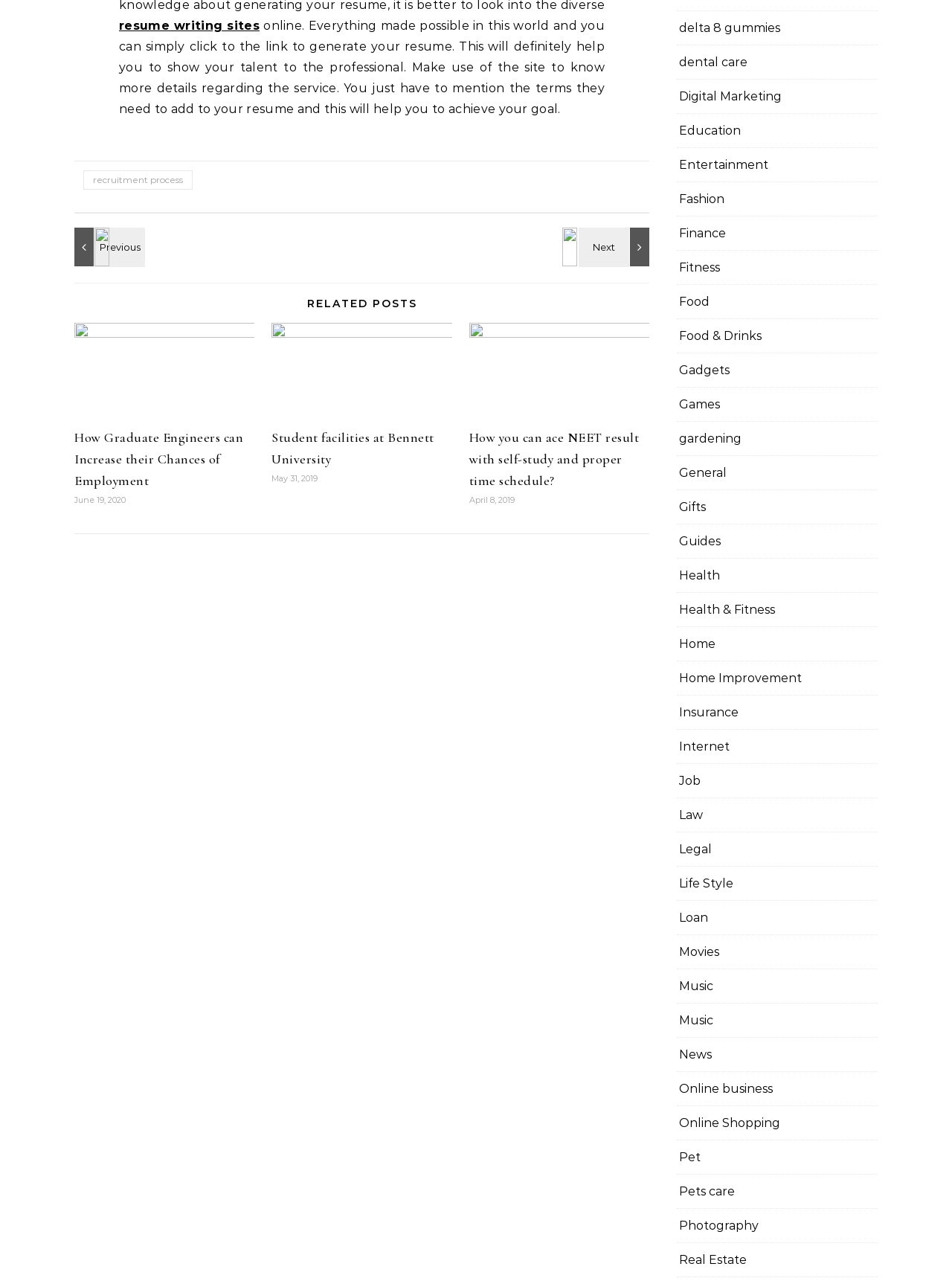What is the date of the second related post?
Please provide a single word or phrase as the answer based on the screenshot.

May 31, 2019